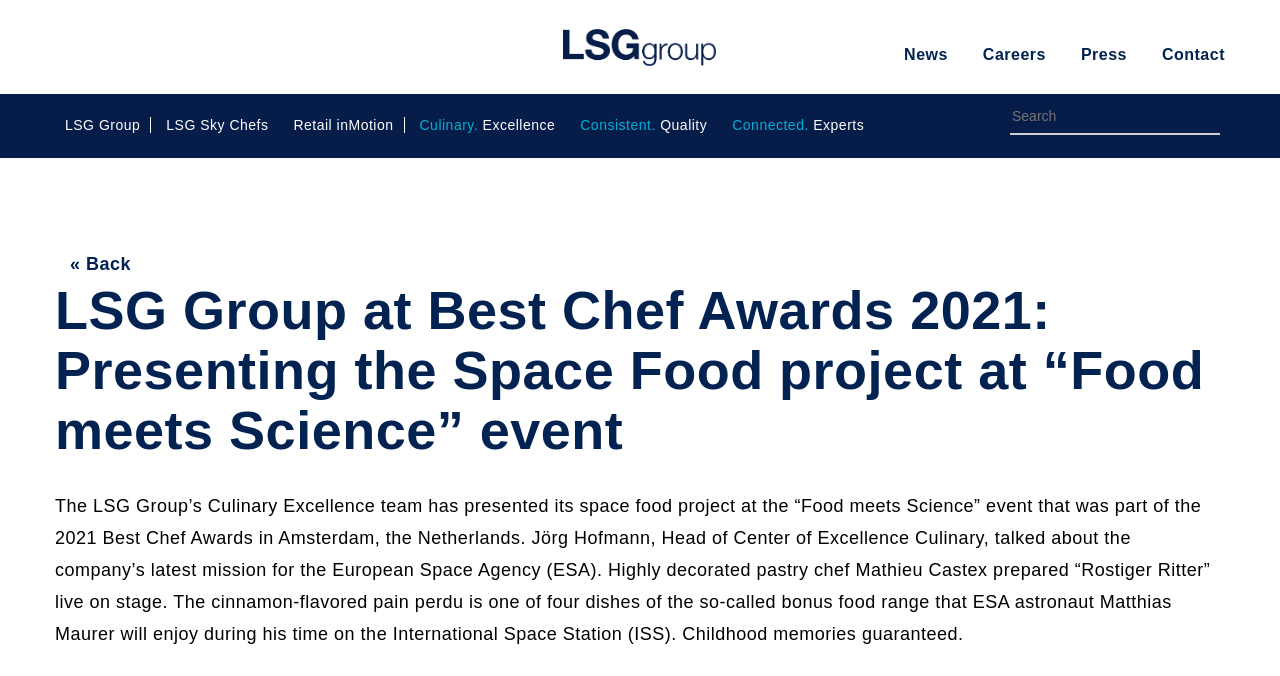Write an elaborate caption that captures the essence of the webpage.

The webpage is about the LSG Group's presentation of their space food project at the "Food meets Science" event, which was part of the 2021 Best Chef Awards. 

At the top left of the page, there is a link to the LSG Group's main page. To the right of this link, there are four more links: News, Careers, Press, and Contact. 

Below these links, there is a row of links to different sections of the LSG Group, including LSG Sky Chefs, Retail inMotion, Culinary Excellence, Consistent Quality, and Connected Experts. 

On the right side of the page, there is a search box with a link to go back to the previous page. 

The main content of the page is a heading that announces the LSG Group's presentation of their space food project at the "Food meets Science" event. Below this heading, there is a paragraph of text that describes the event, including the presentation by Jörg Hofmann, the preparation of a dish called "Rostiger Ritter" by pastry chef Mathieu Castex, and the fact that the dish will be enjoyed by ESA astronaut Matthias Maurer on the International Space Station.